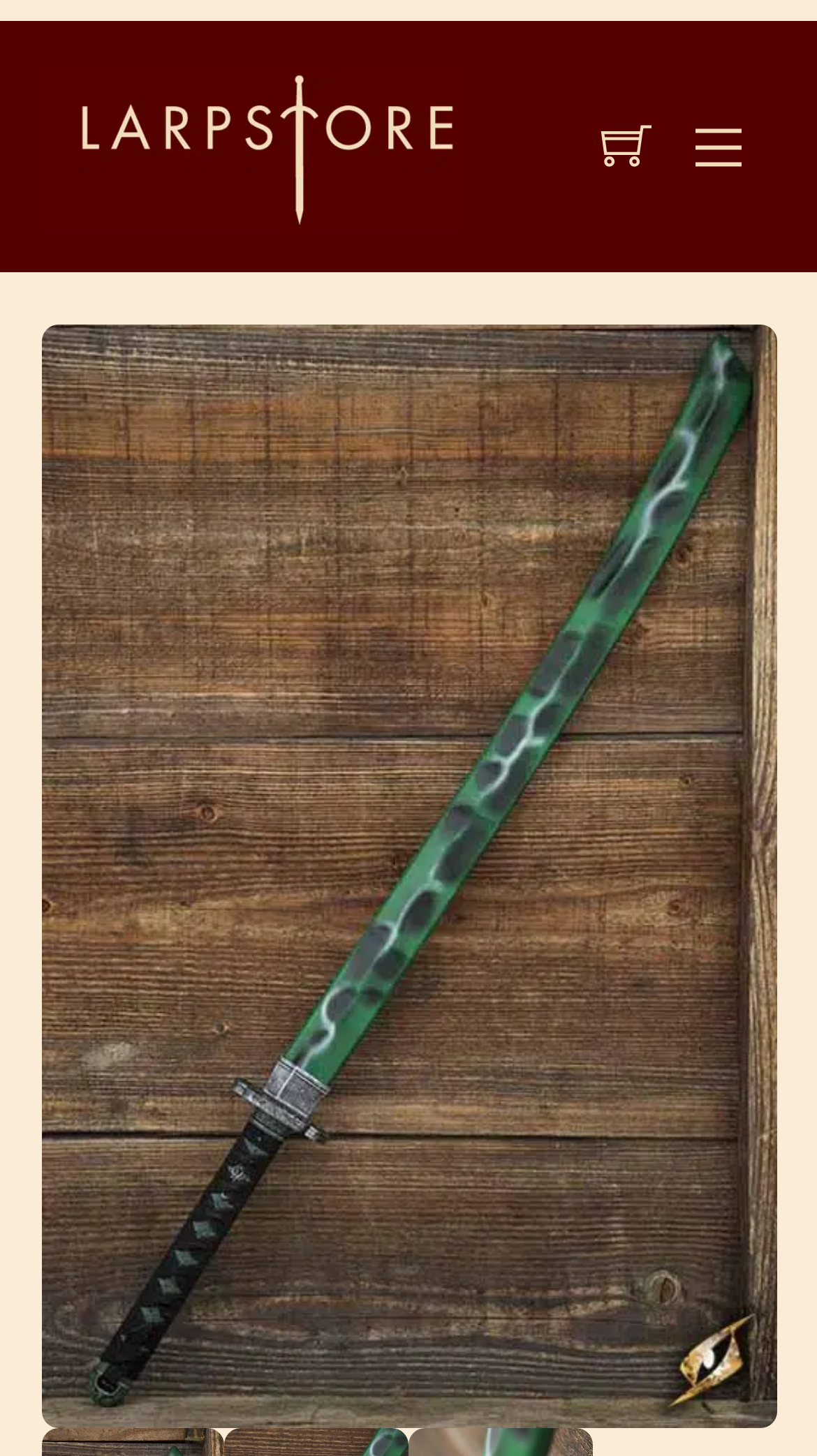Give a comprehensive overview of the webpage, including key elements.

The webpage appears to be an e-commerce page for a product called "Viridian Katana" from Larpstore. At the top left, there is a logo of Larpstore, accompanied by a link to the website's main page. 

To the right of the logo, there is a link to the shopping cart, which is represented by an icon. Further to the right, there is a link to the menu. 

Below these top navigation elements, there is a large banner that spans the entire width of the page, containing an image that likely showcases the product.